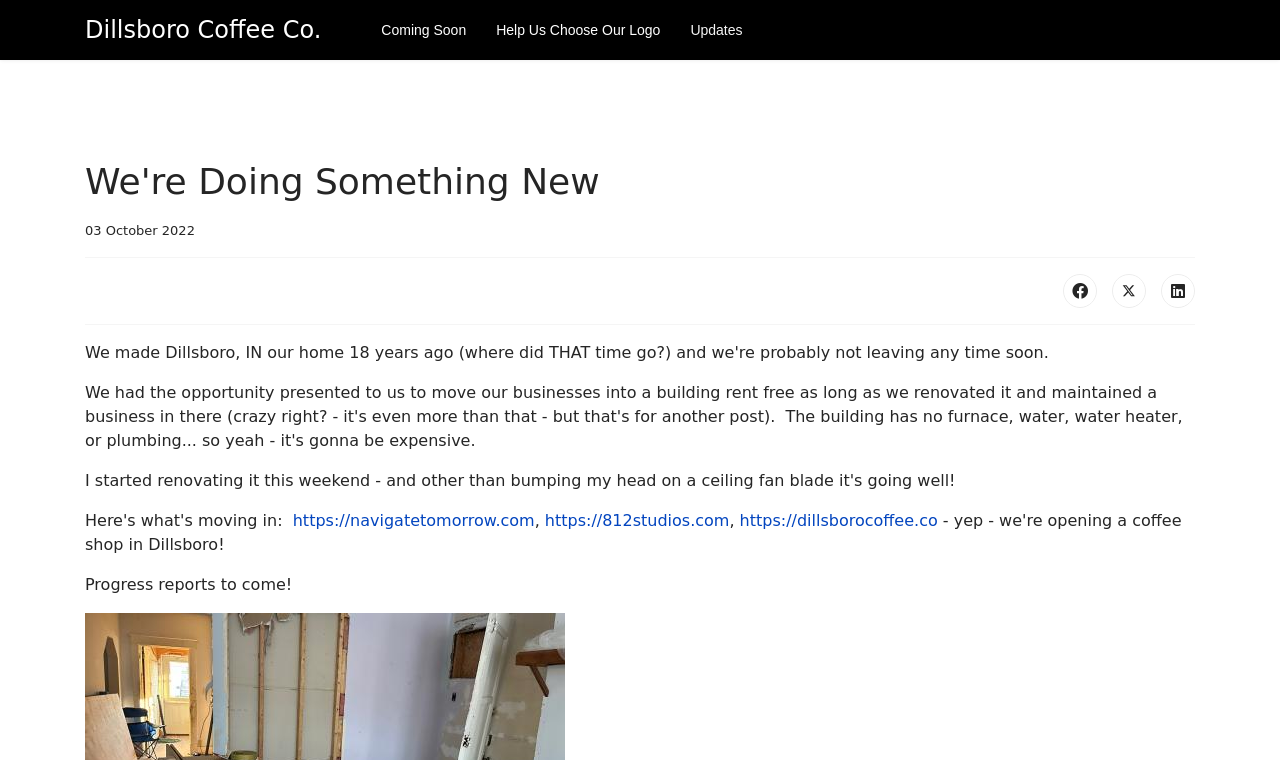Bounding box coordinates are specified in the format (top-left x, top-left y, bottom-right x, bottom-right y). All values are floating point numbers bounded between 0 and 1. Please provide the bounding box coordinate of the region this sentence describes: Coming Soon

[0.286, 0.0, 0.376, 0.079]